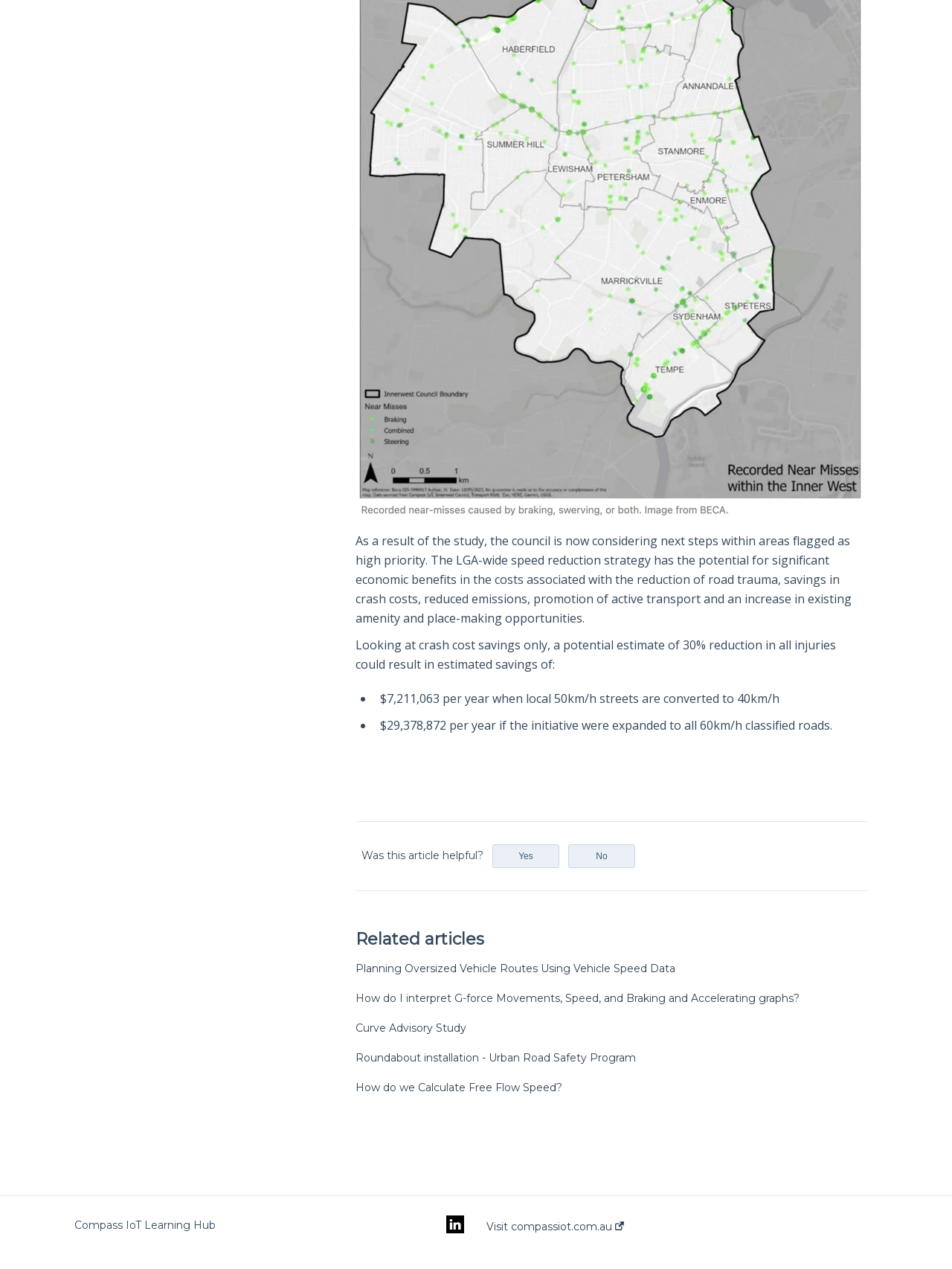Please specify the bounding box coordinates for the clickable region that will help you carry out the instruction: "Read the article 'WORK HARDER, NOT LONGER'".

None